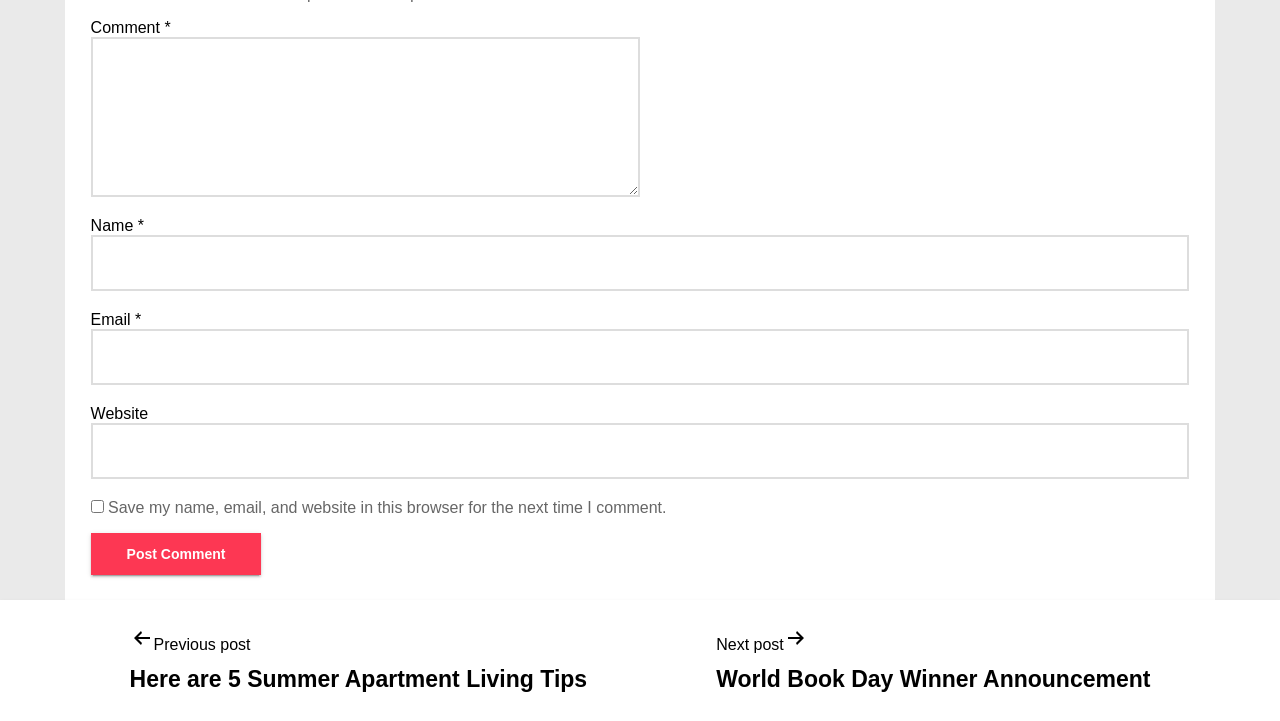Determine the bounding box coordinates in the format (top-left x, top-left y, bottom-right x, bottom-right y). Ensure all values are floating point numbers between 0 and 1. Identify the bounding box of the UI element described by: parent_node: Email * aria-describedby="email-notes" name="email"

[0.071, 0.456, 0.929, 0.533]